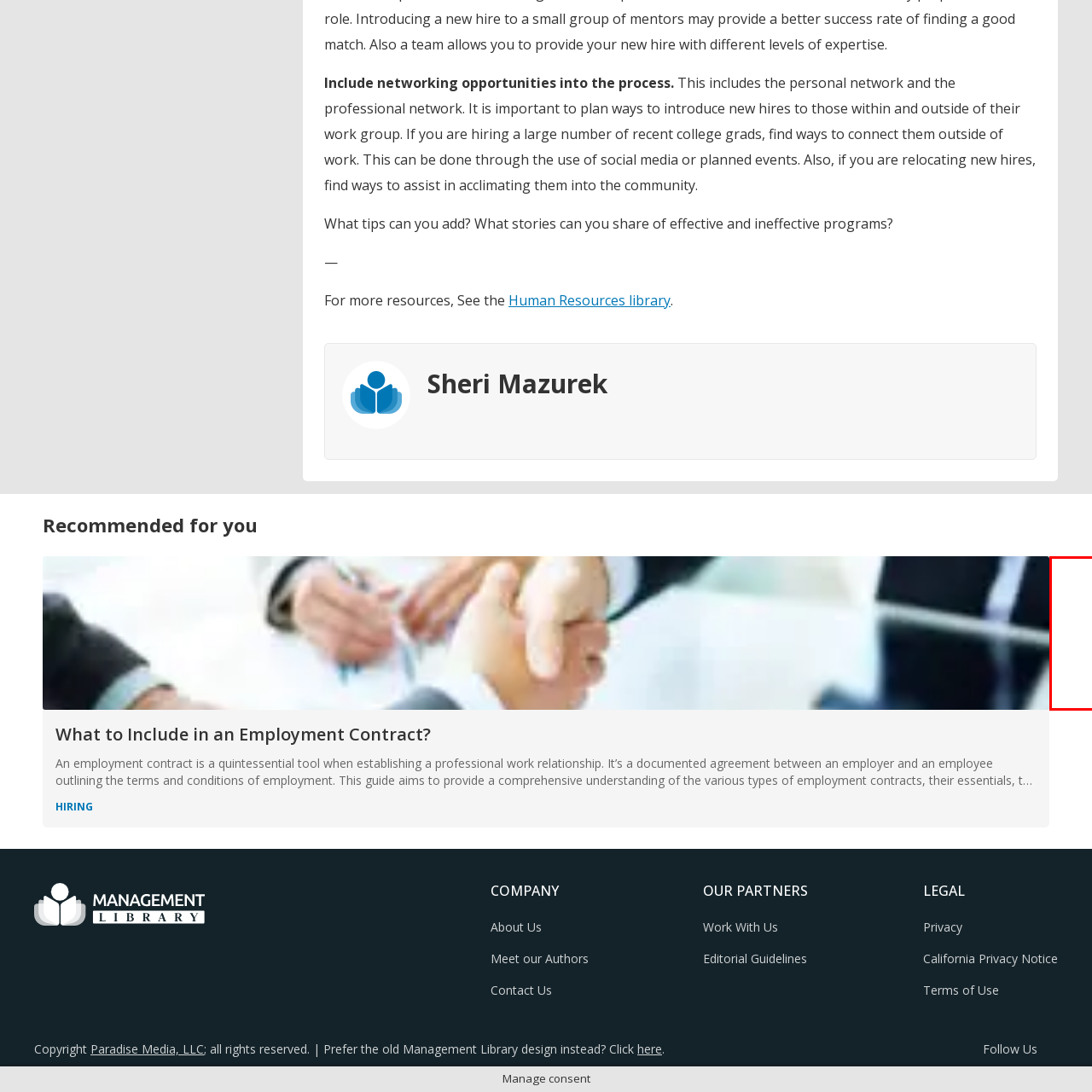What is the purpose of facilitating connections for new hires?
Carefully look at the image inside the red bounding box and answer the question in a detailed manner using the visual details present.

According to the caption, facilitating connections for new hires aims to better integrate new employees into their roles and the community, especially for those coming from recent educational backgrounds, which suggests that the purpose is to help new hires feel more connected and part of the team.